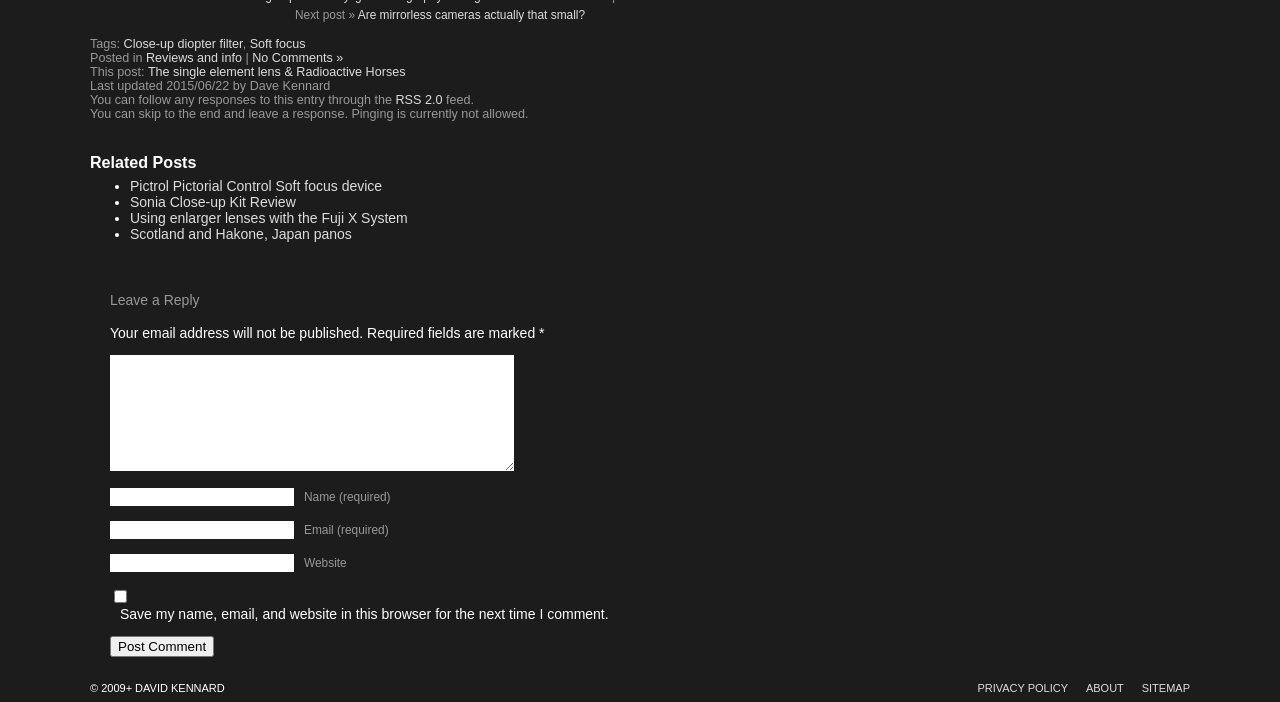Use a single word or phrase to answer the question: What is the copyright information of the webpage?

© 2009+ DAVID KENNARD